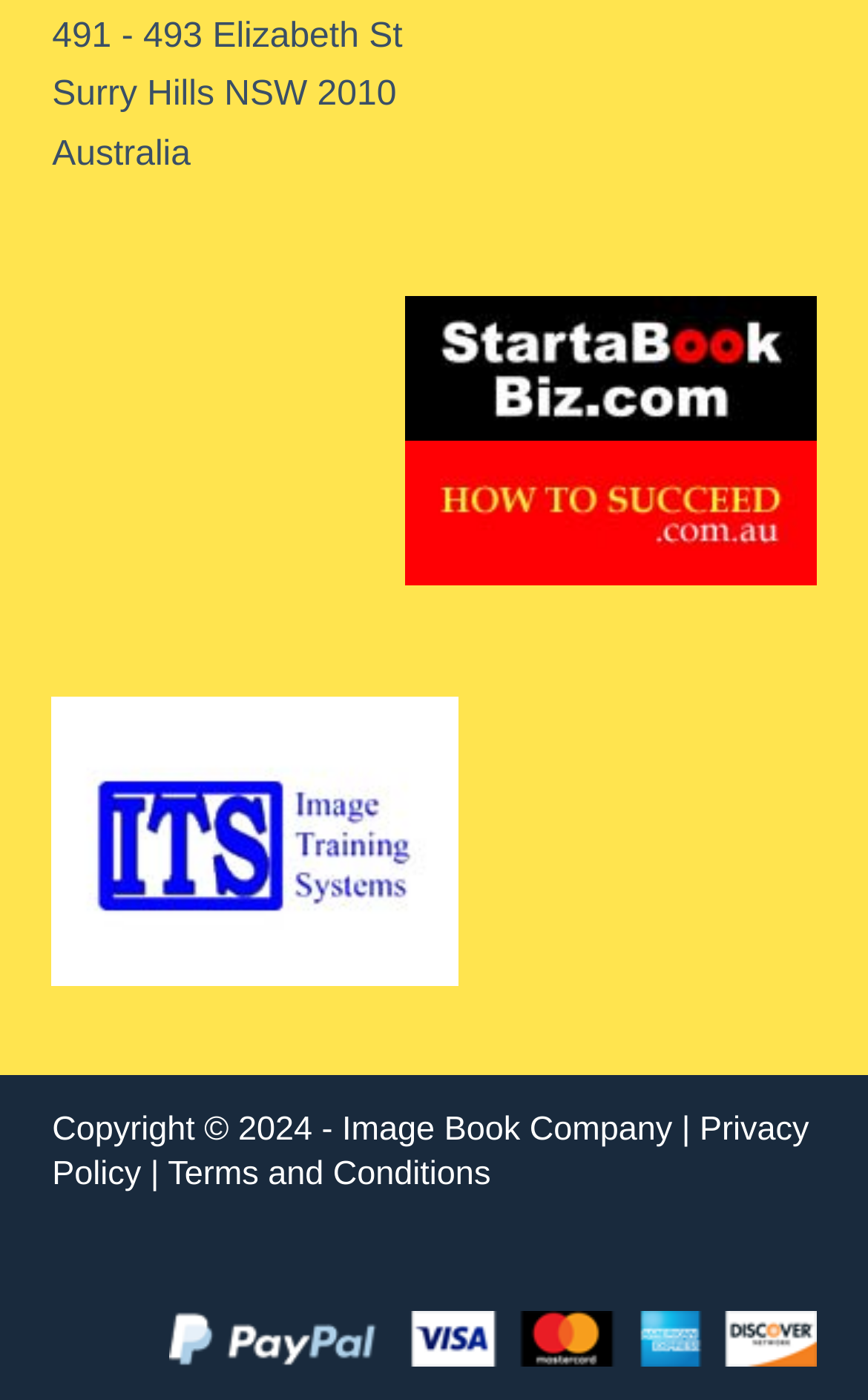Locate the bounding box coordinates of the UI element described by: "Privacy Policy". The bounding box coordinates should consist of four float numbers between 0 and 1, i.e., [left, top, right, bottom].

[0.06, 0.794, 0.932, 0.852]